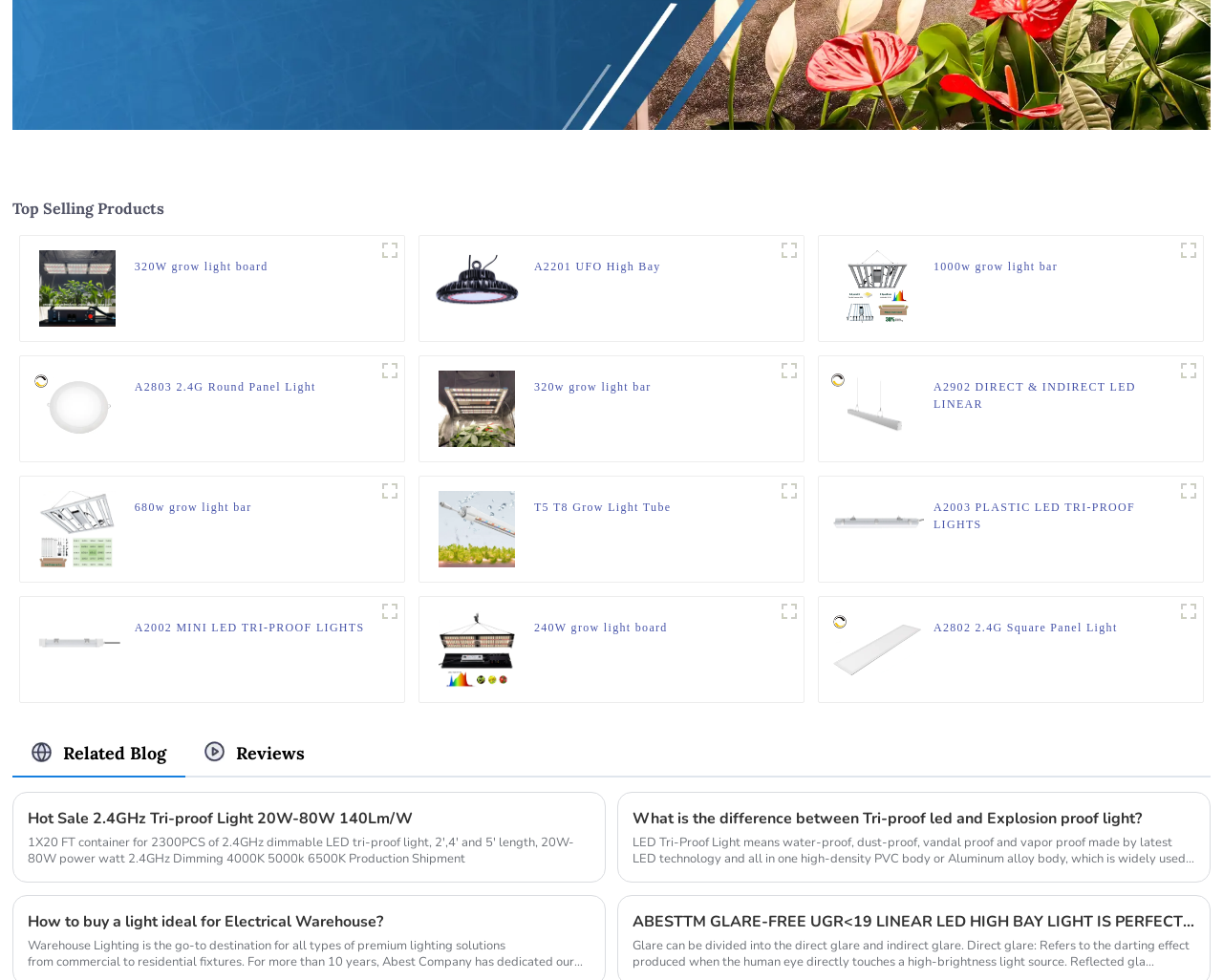Indicate the bounding box coordinates of the element that must be clicked to execute the instruction: "Explore the 1000w grow light bar product". The coordinates should be given as four float numbers between 0 and 1, i.e., [left, top, right, bottom].

[0.763, 0.263, 0.865, 0.298]